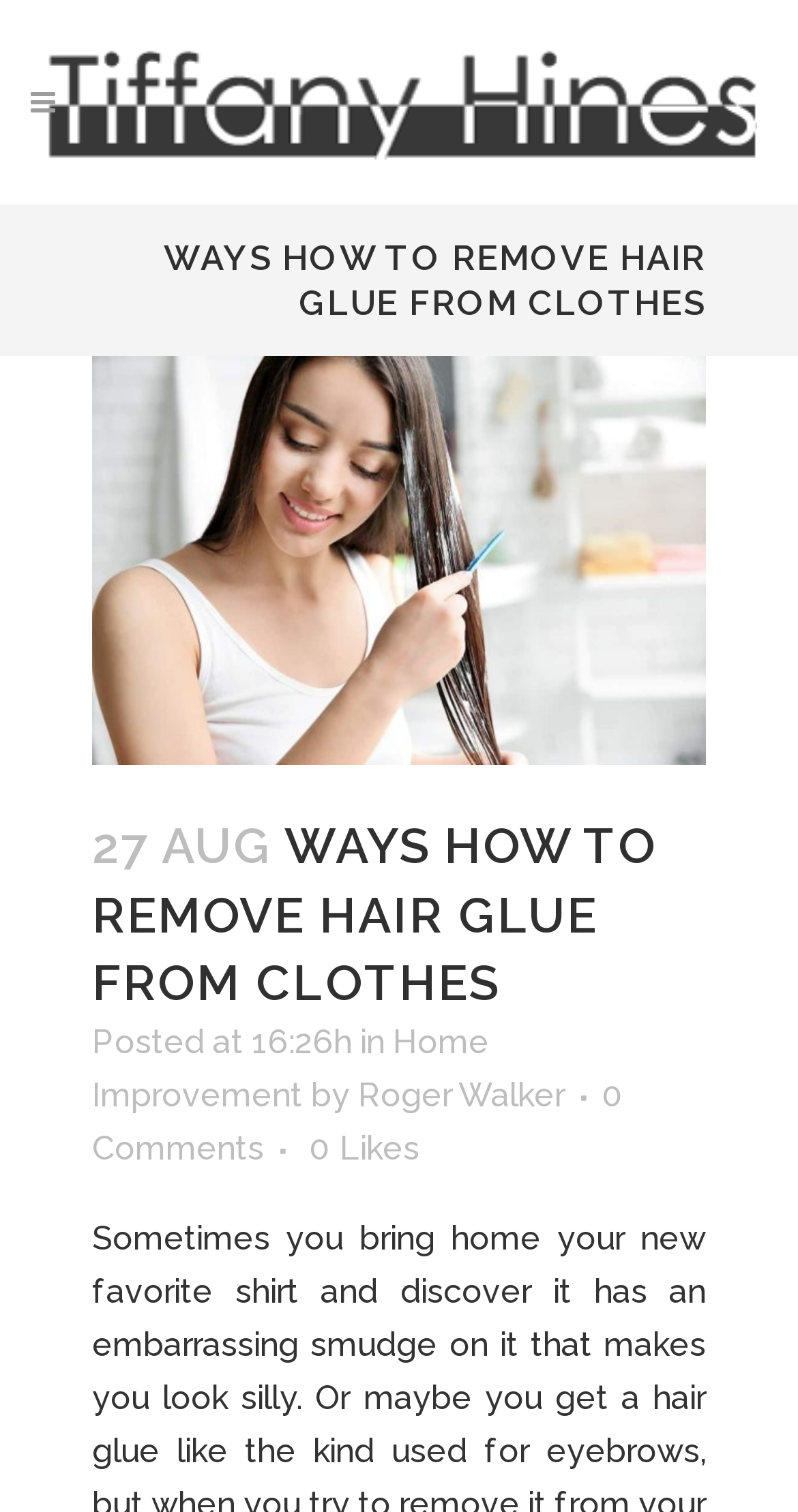What is the date of the article?
Provide a detailed and well-explained answer to the question.

I determined the date of the article by examining the heading '27 AUG WAYS HOW TO REMOVE HAIR GLUE FROM CLOTHES', which suggests that the article was published on August 27th.